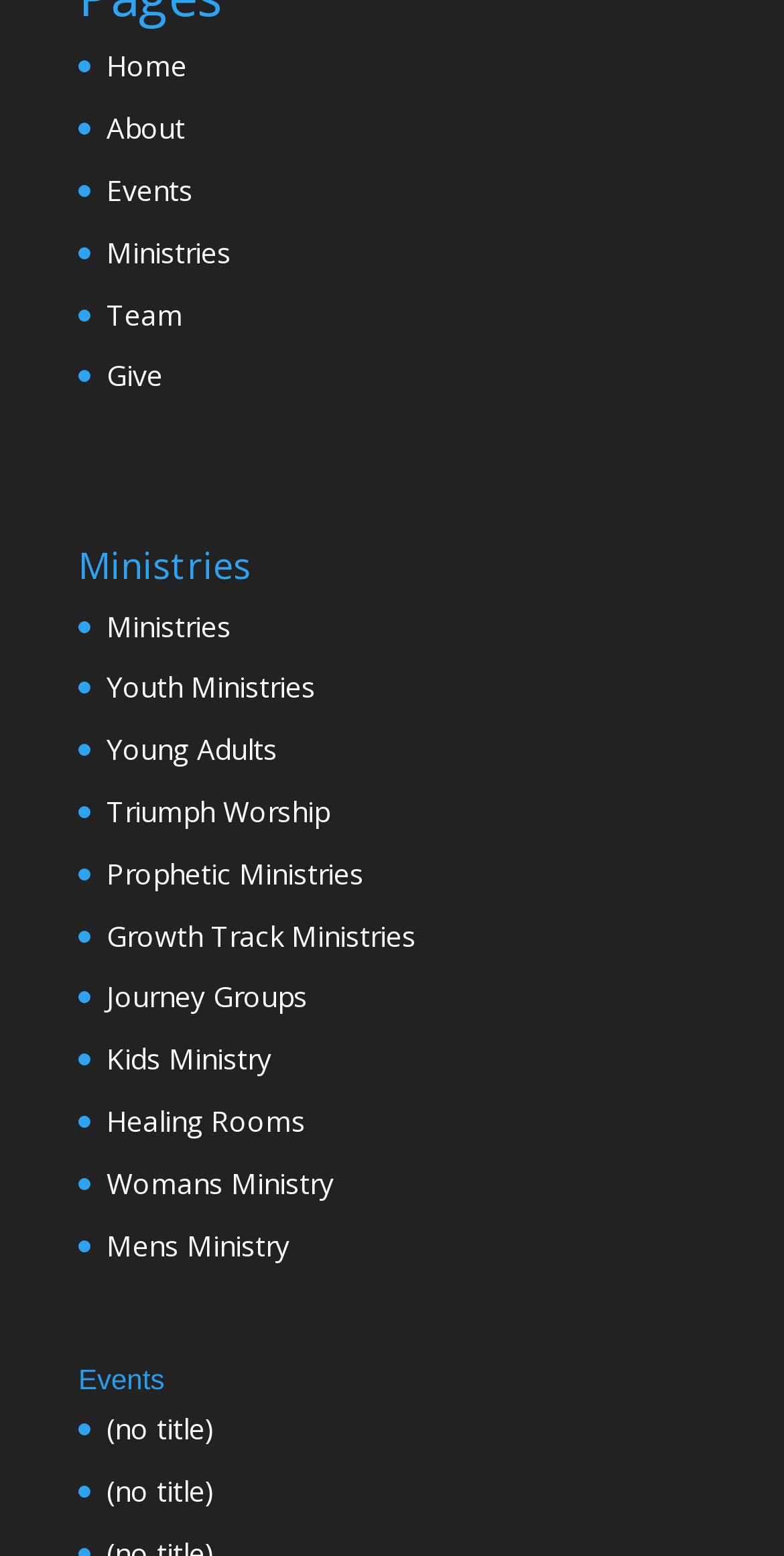Could you highlight the region that needs to be clicked to execute the instruction: "explore Youth Ministries"?

[0.136, 0.43, 0.403, 0.454]